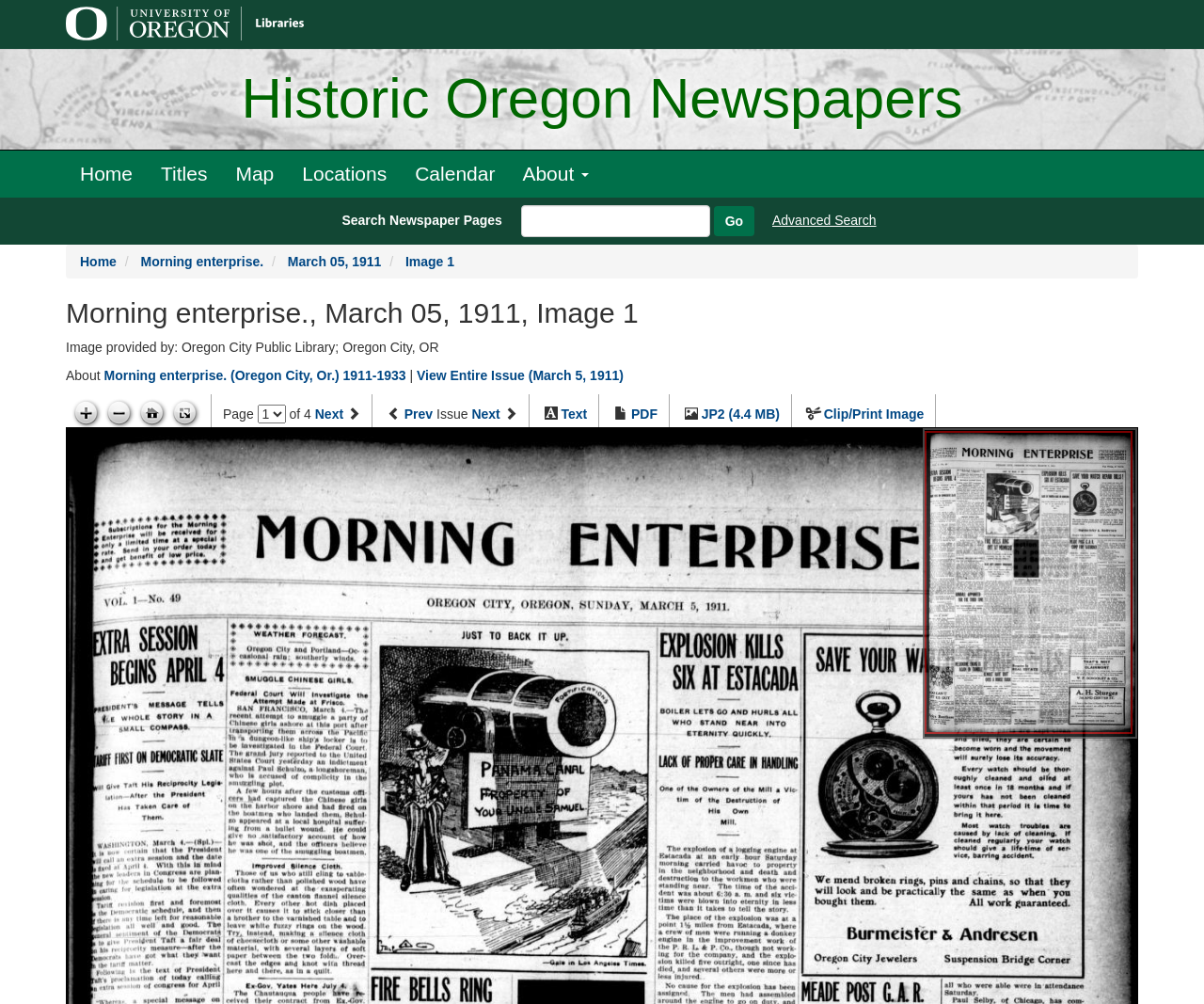What is the format of the downloadable file? From the image, respond with a single word or brief phrase.

JP2